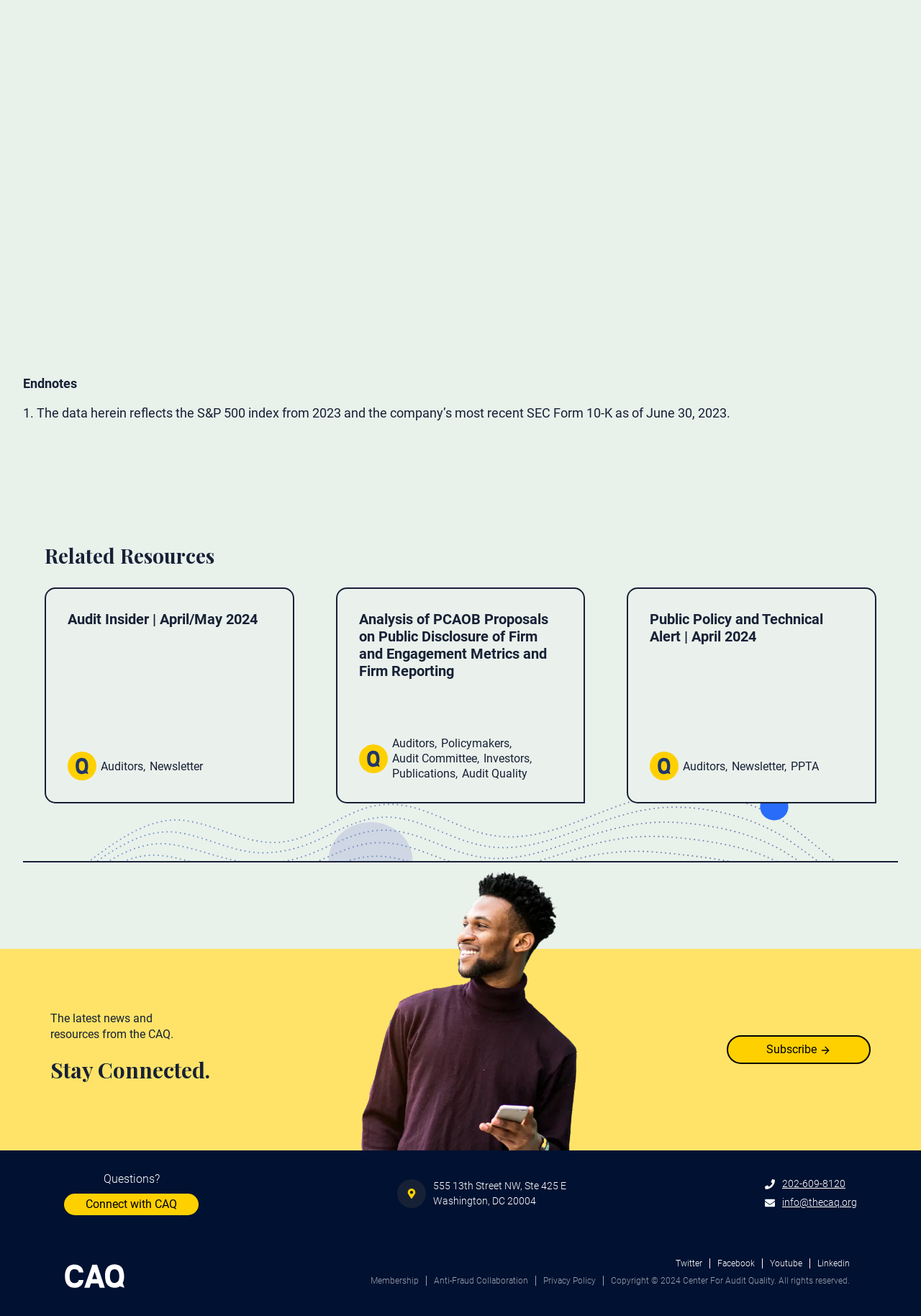Identify the bounding box coordinates for the element you need to click to achieve the following task: "Visit the 'Audit Insider | April/May 2024 Auditors, Newsletter'". The coordinates must be four float values ranging from 0 to 1, formatted as [left, top, right, bottom].

[0.049, 0.447, 0.319, 0.611]